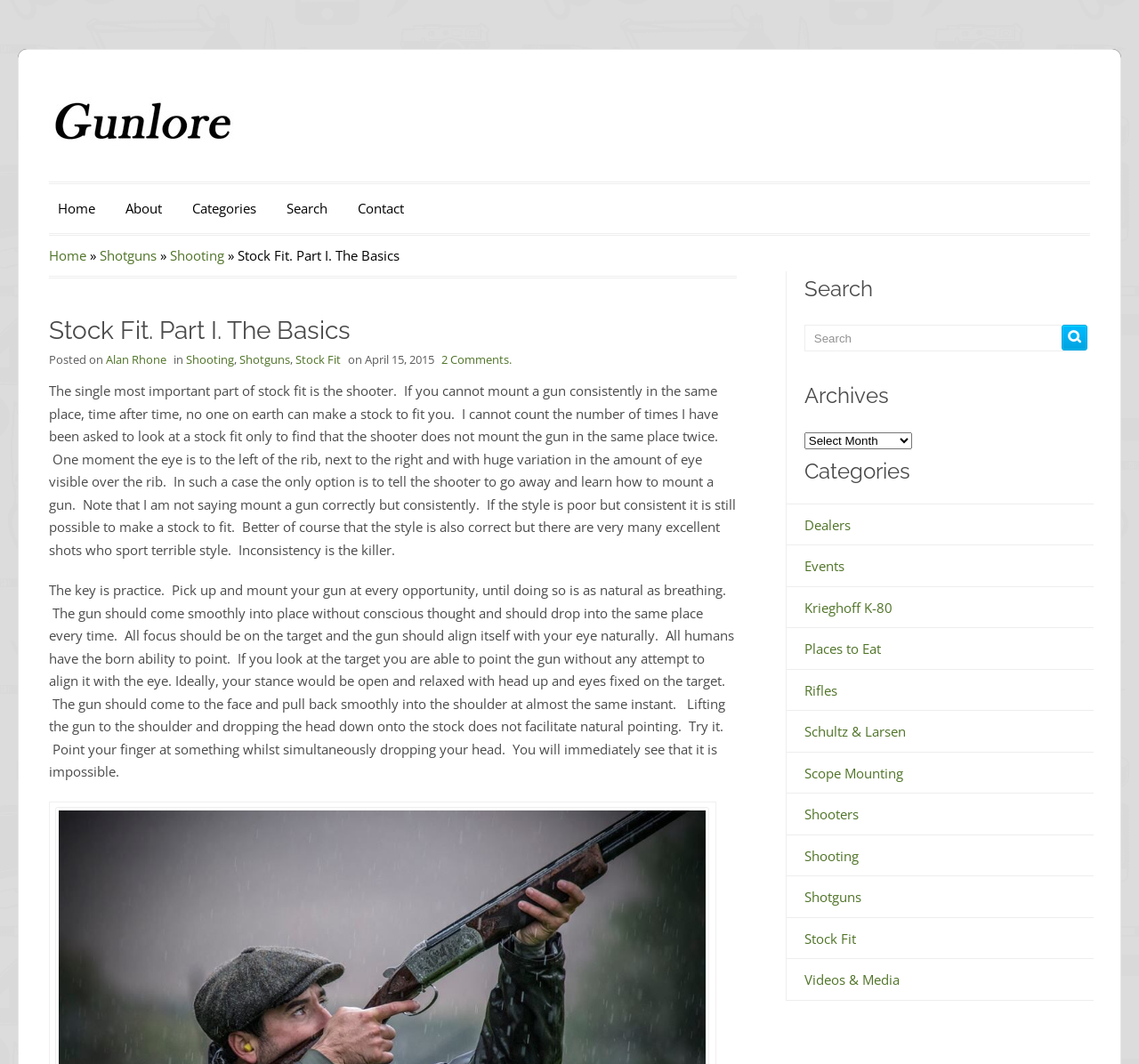Please provide the bounding box coordinates for the element that needs to be clicked to perform the following instruction: "Search for something". The coordinates should be given as four float numbers between 0 and 1, i.e., [left, top, right, bottom].

[0.706, 0.305, 0.954, 0.331]